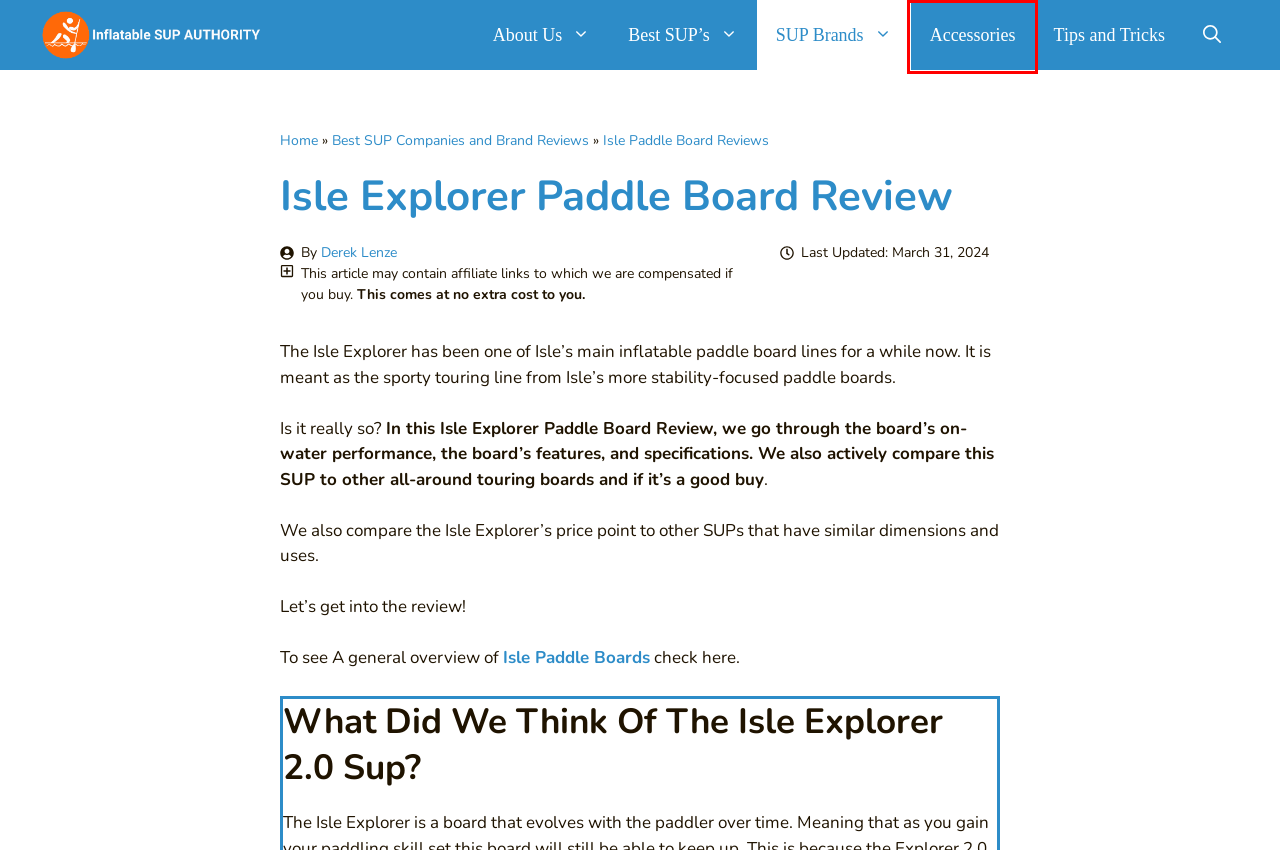You are presented with a screenshot of a webpage that includes a red bounding box around an element. Determine which webpage description best matches the page that results from clicking the element within the red bounding box. Here are the candidates:
A. 8 Best Inflatable SUP For Surfing [2024]: Top Reviewed Picks
B. Best SUP Companies And Brand Reviews List Directory [2024]
C. Top 37 Best Paddle Board Accessories Rated By Usefulness
D. Inflatable SUP Authority Home Page
E. Tips And Tricks - Inflatable SUP Authority
F. Best Isle Paddle Board Reviews [2024]
G. Derek Lenze - Inflatable SUP Authority
H. About Us - Inflatable SUP Authority

C